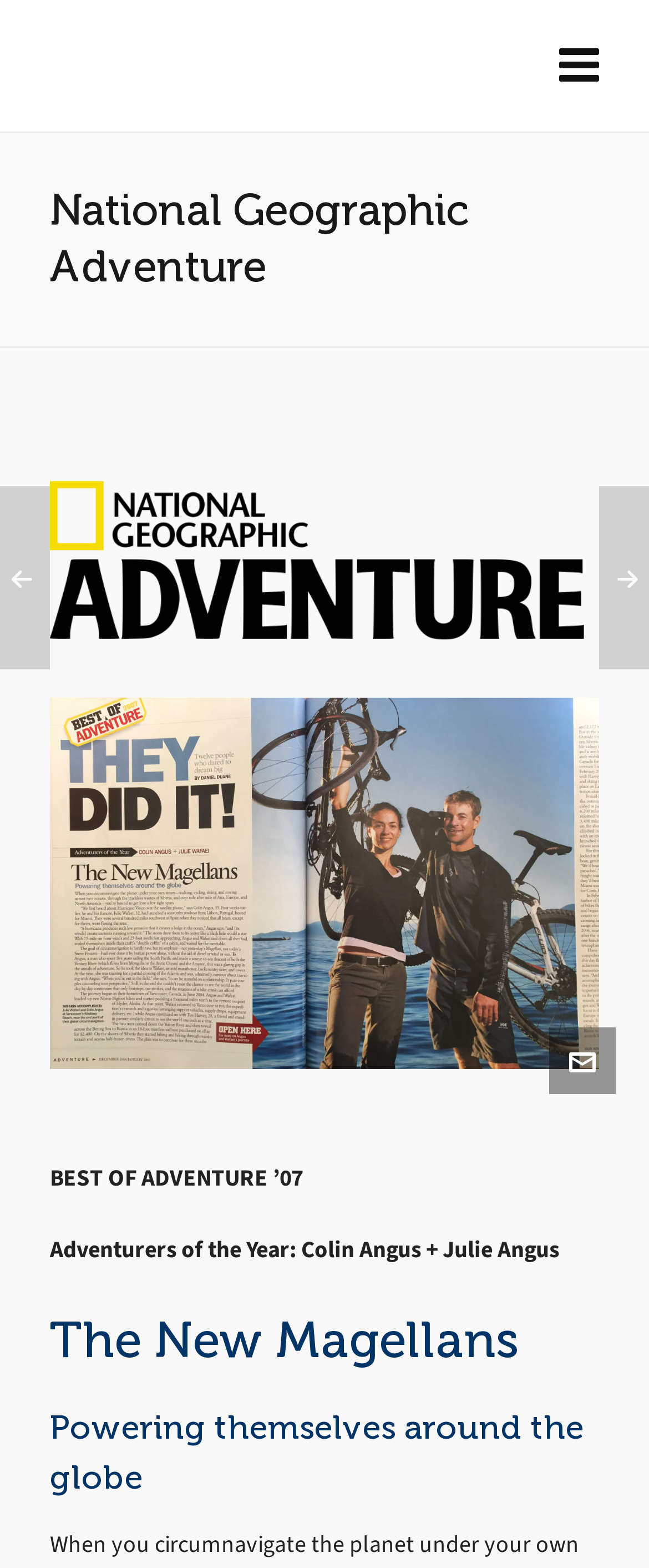For the given element description parent_node: National Geographic Adventure, determine the bounding box coordinates of the UI element. The coordinates should follow the format (top-left x, top-left y, bottom-right x, bottom-right y) and be within the range of 0 to 1.

[0.846, 0.607, 0.949, 0.65]